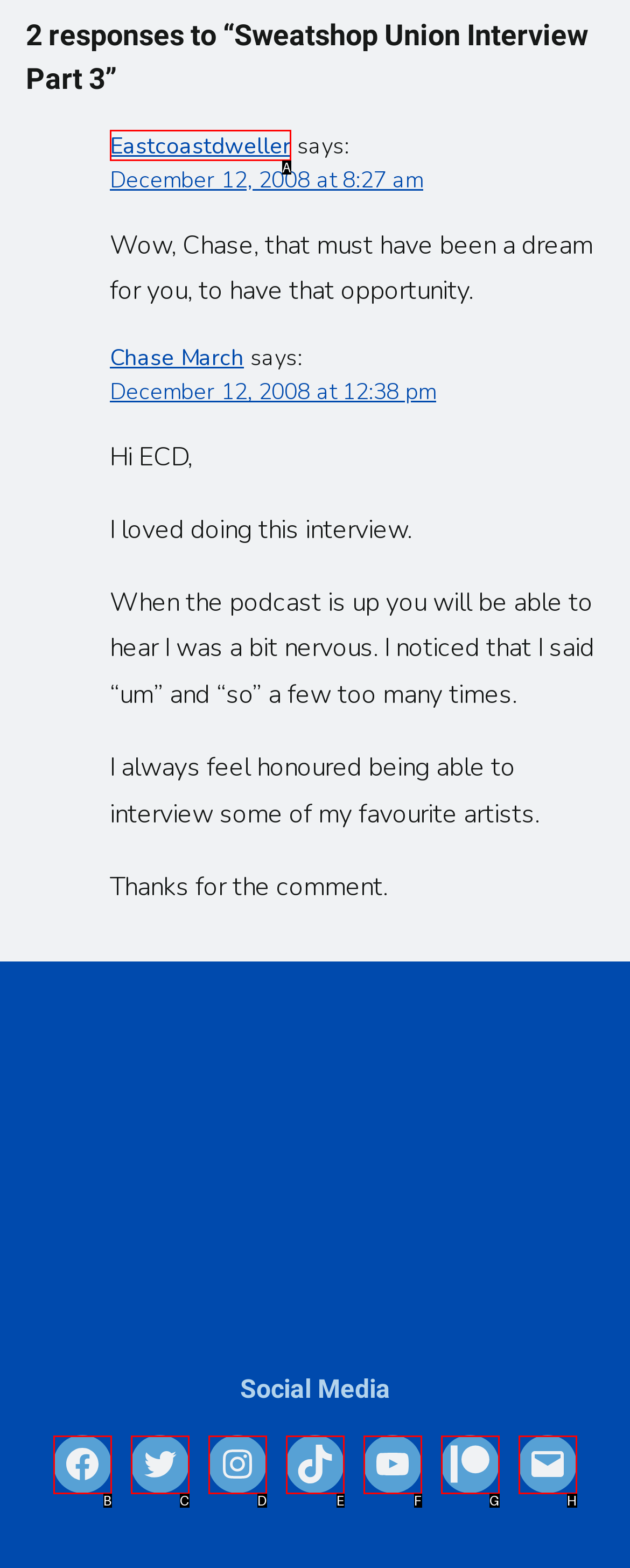Which UI element corresponds to this description: Eastcoastdweller
Reply with the letter of the correct option.

A